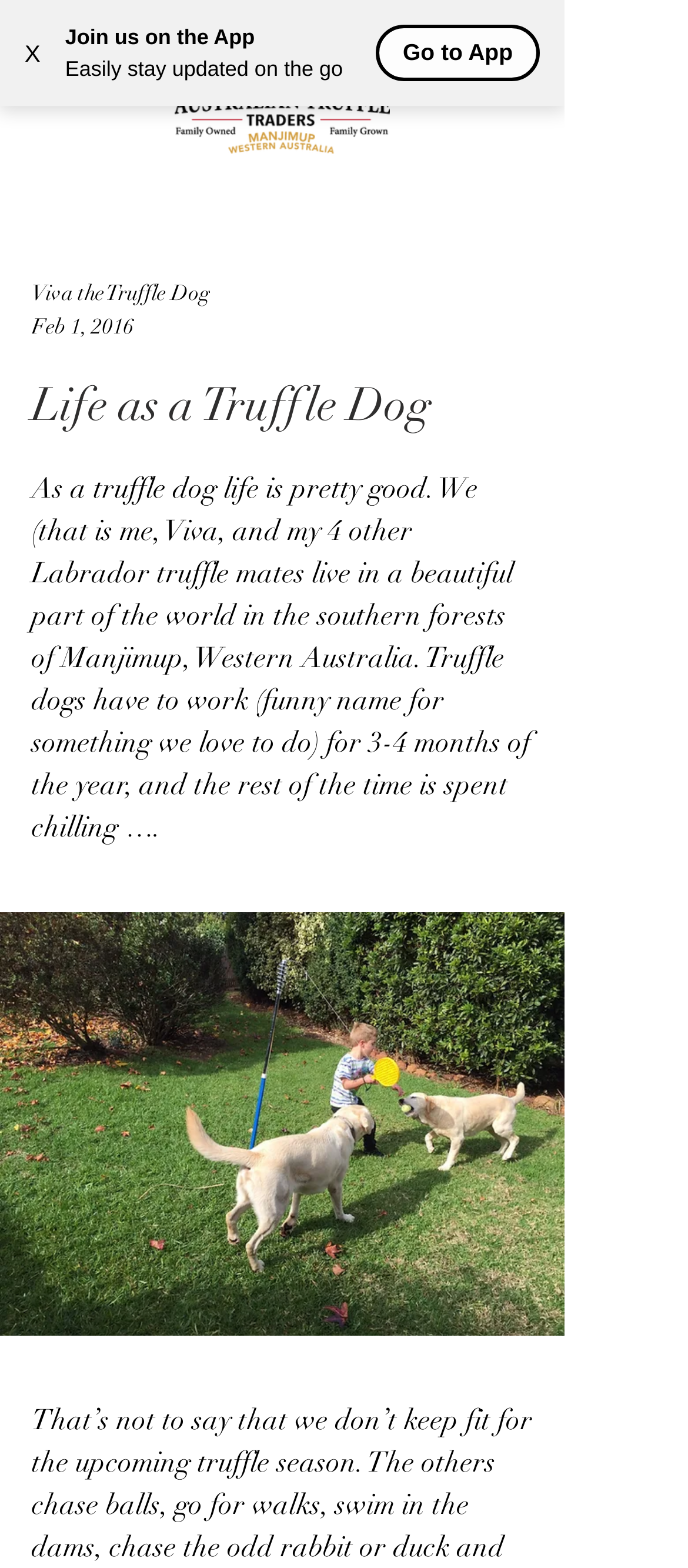Analyze the image and deliver a detailed answer to the question: How many months do truffle dogs work in a year?

According to the StaticText element, truffle dogs have to work for 3-4 months of the year, and the rest of the time is spent chilling.